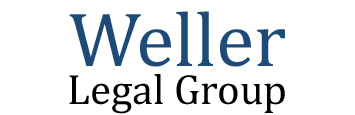Describe all the elements visible in the image meticulously.

The image features the logo of "Weller Legal Group," which prominently displays the name "Weller" in a bold and stylized blue font, while "Legal Group" is rendered in a more elegant black typeface. This logo denotes the law firm’s identity, emphasizing professionalism and legal expertise, likely within the context of bankruptcy and legal services. The overall design conveys a sense of trust and authority essential for a legal practice, inviting potential clients to seek their expertise.